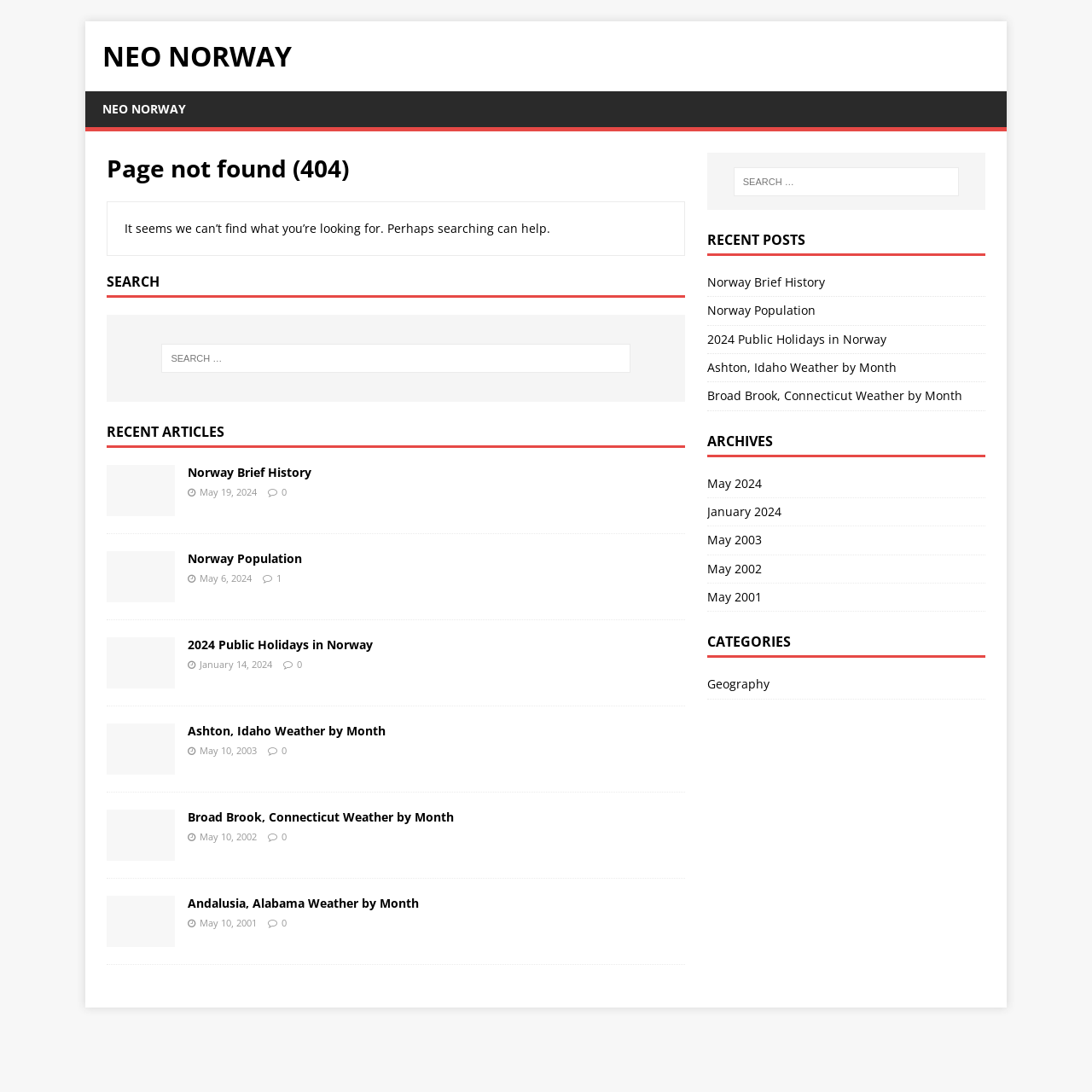Identify and provide the main heading of the webpage.

Page not found (404)